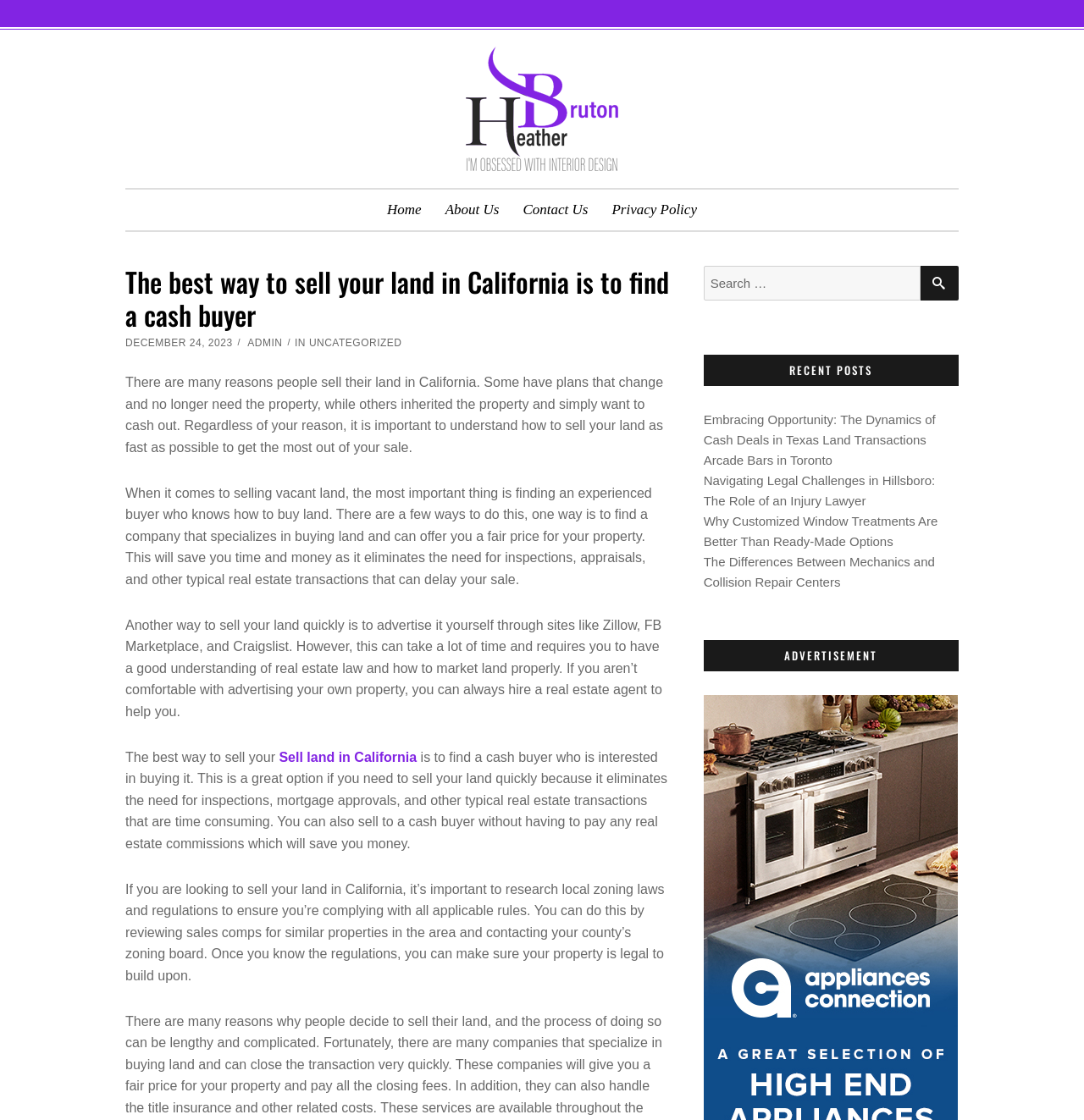Using the provided element description, identify the bounding box coordinates as (top-left x, top-left y, bottom-right x, bottom-right y). Ensure all values are between 0 and 1. Description: Privacy Policy

[0.564, 0.169, 0.643, 0.206]